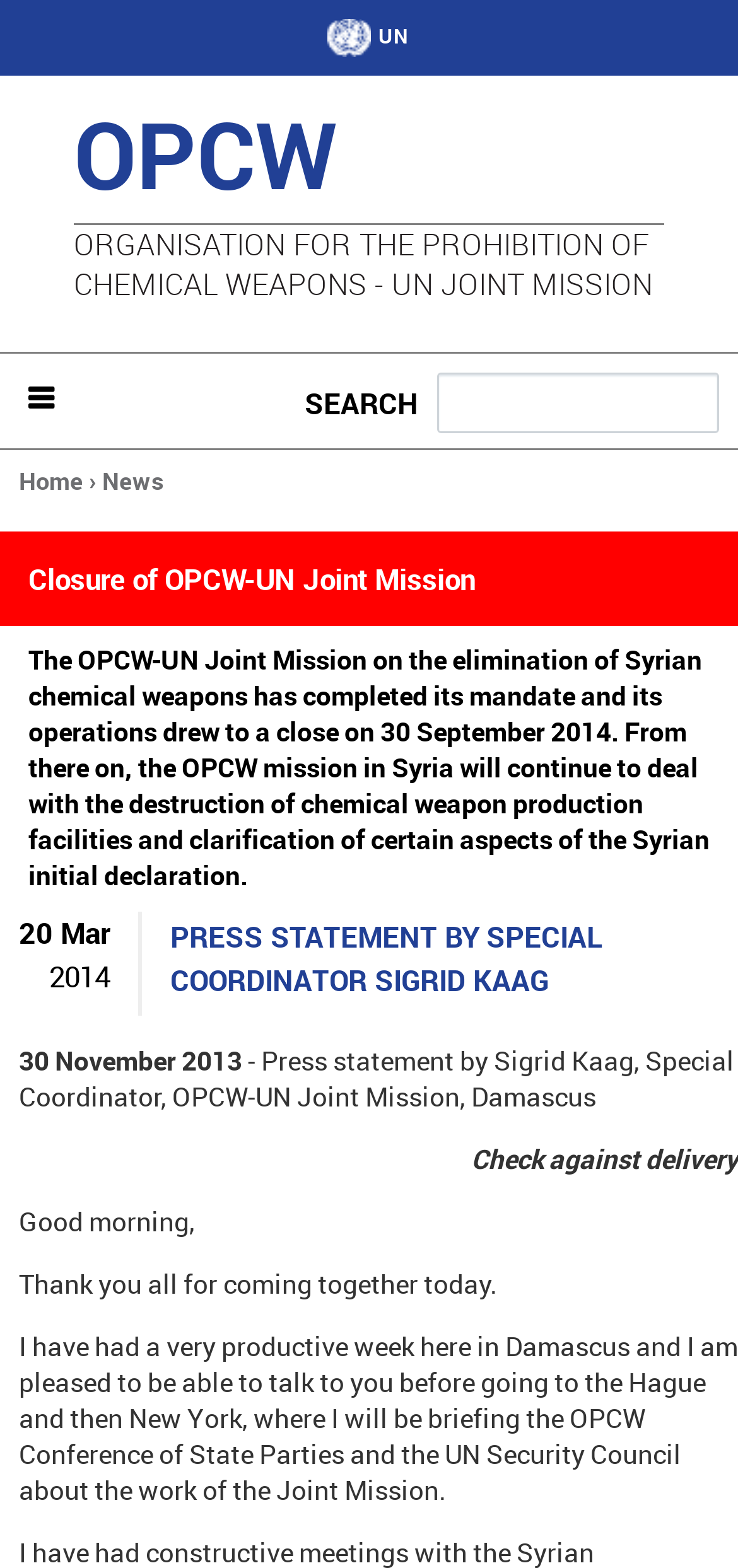Please identify the bounding box coordinates of the element's region that I should click in order to complete the following instruction: "Go to UN website". The bounding box coordinates consist of four float numbers between 0 and 1, i.e., [left, top, right, bottom].

[0.444, 0.014, 0.554, 0.031]